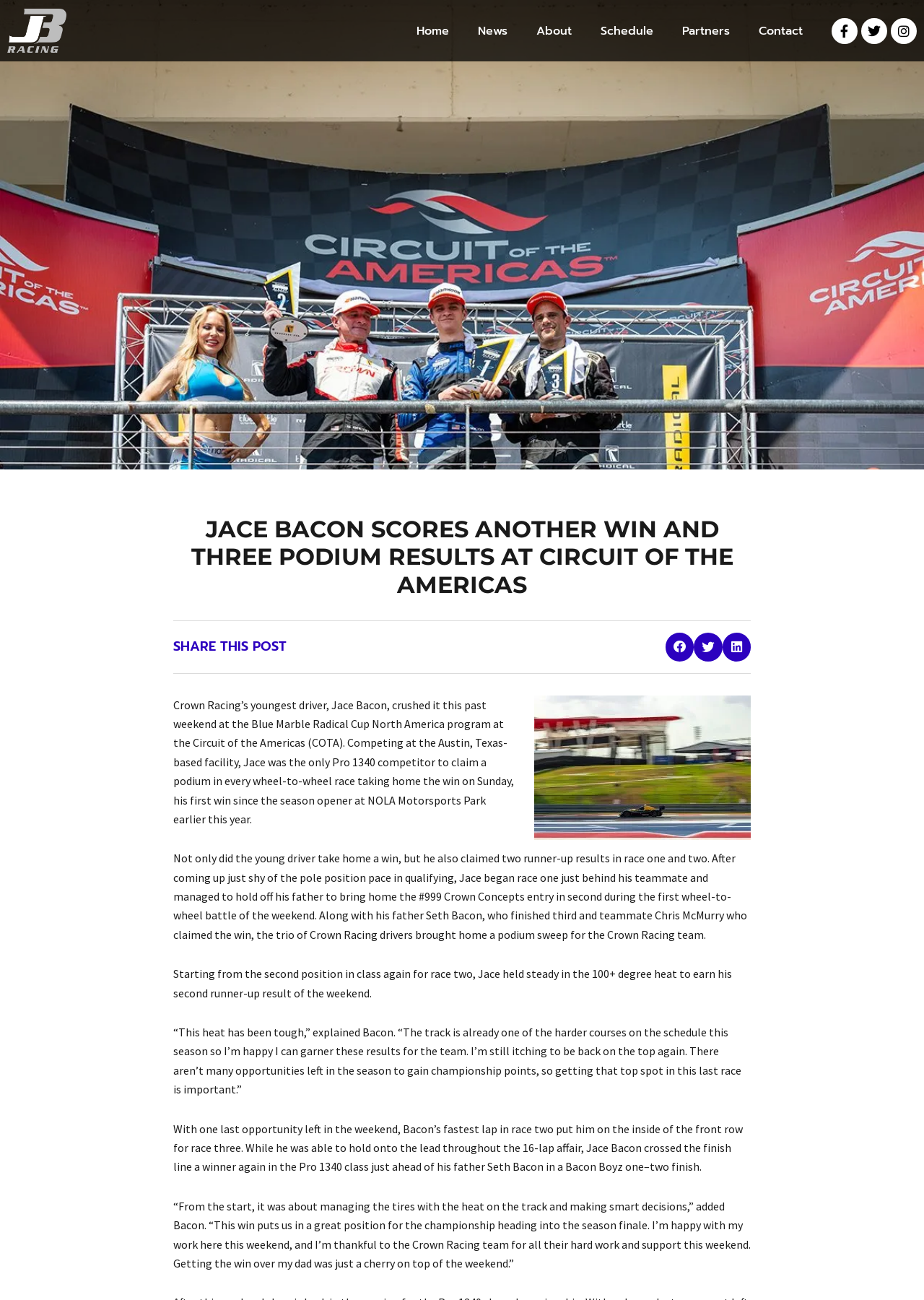What is the position of Jace Bacon's father in race three? Refer to the image and provide a one-word or short phrase answer.

Second